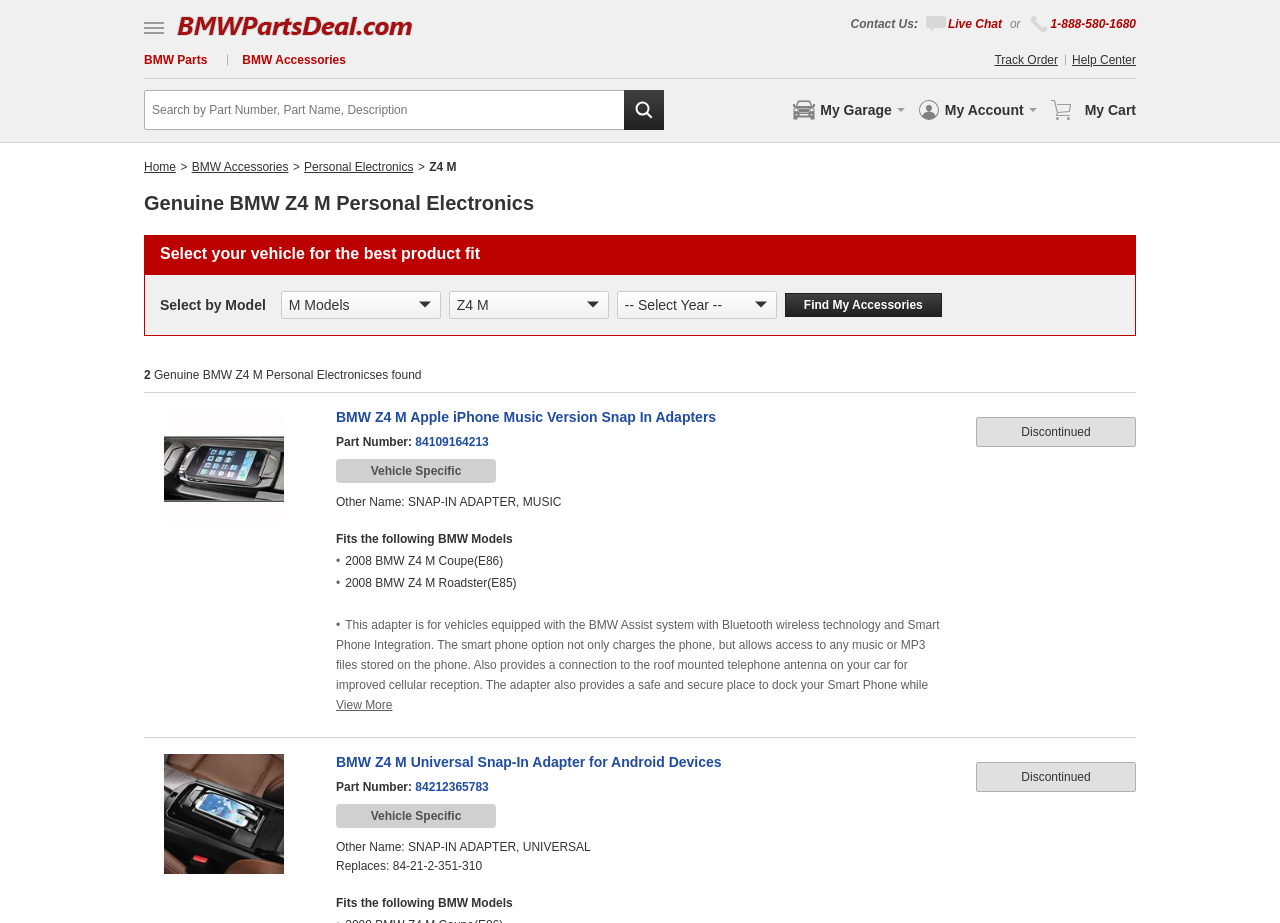What is the part number of the first product listed?
Using the picture, provide a one-word or short phrase answer.

84109164213